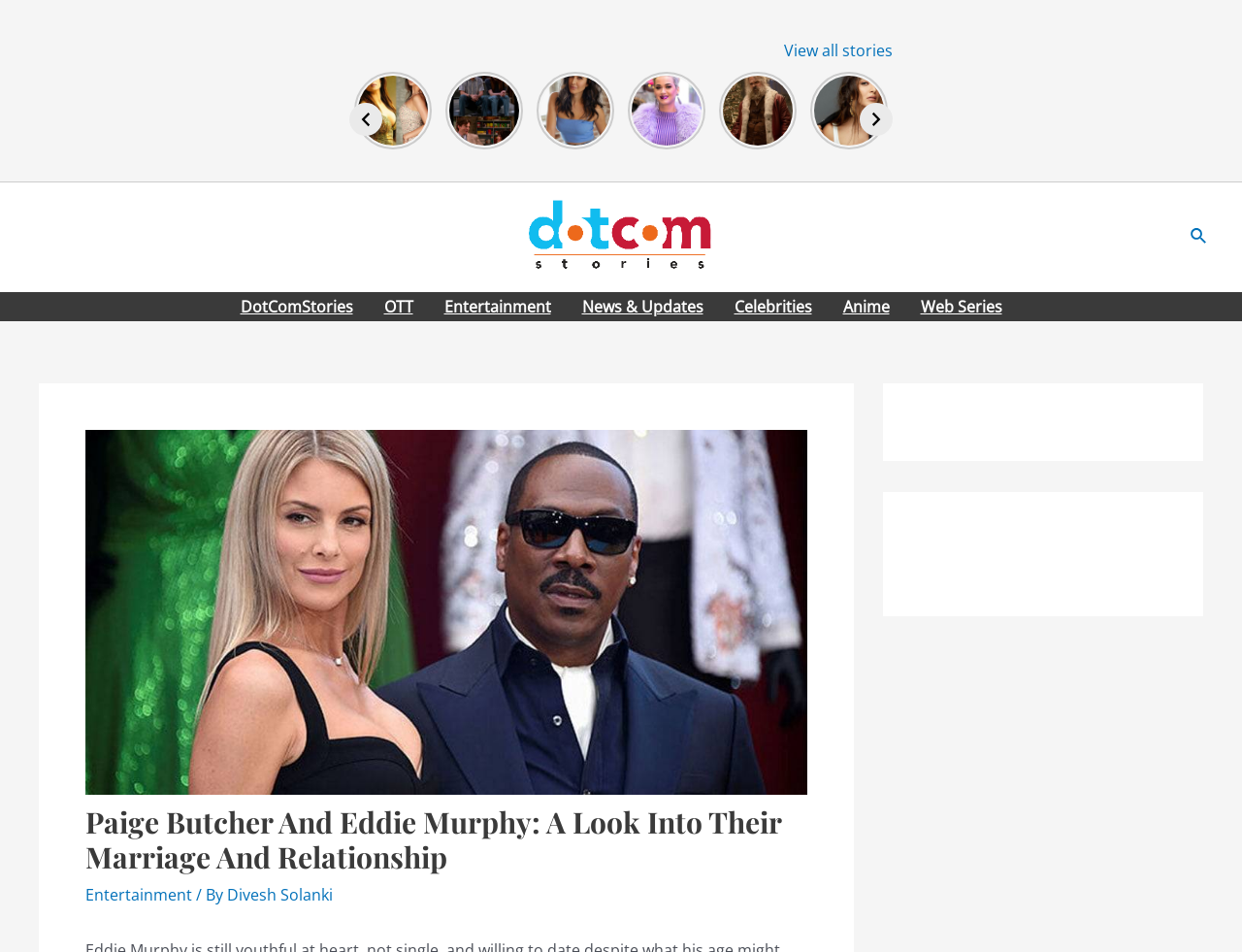Respond to the following question with a brief word or phrase:
What is the name of the author of the article?

Divesh Solanki